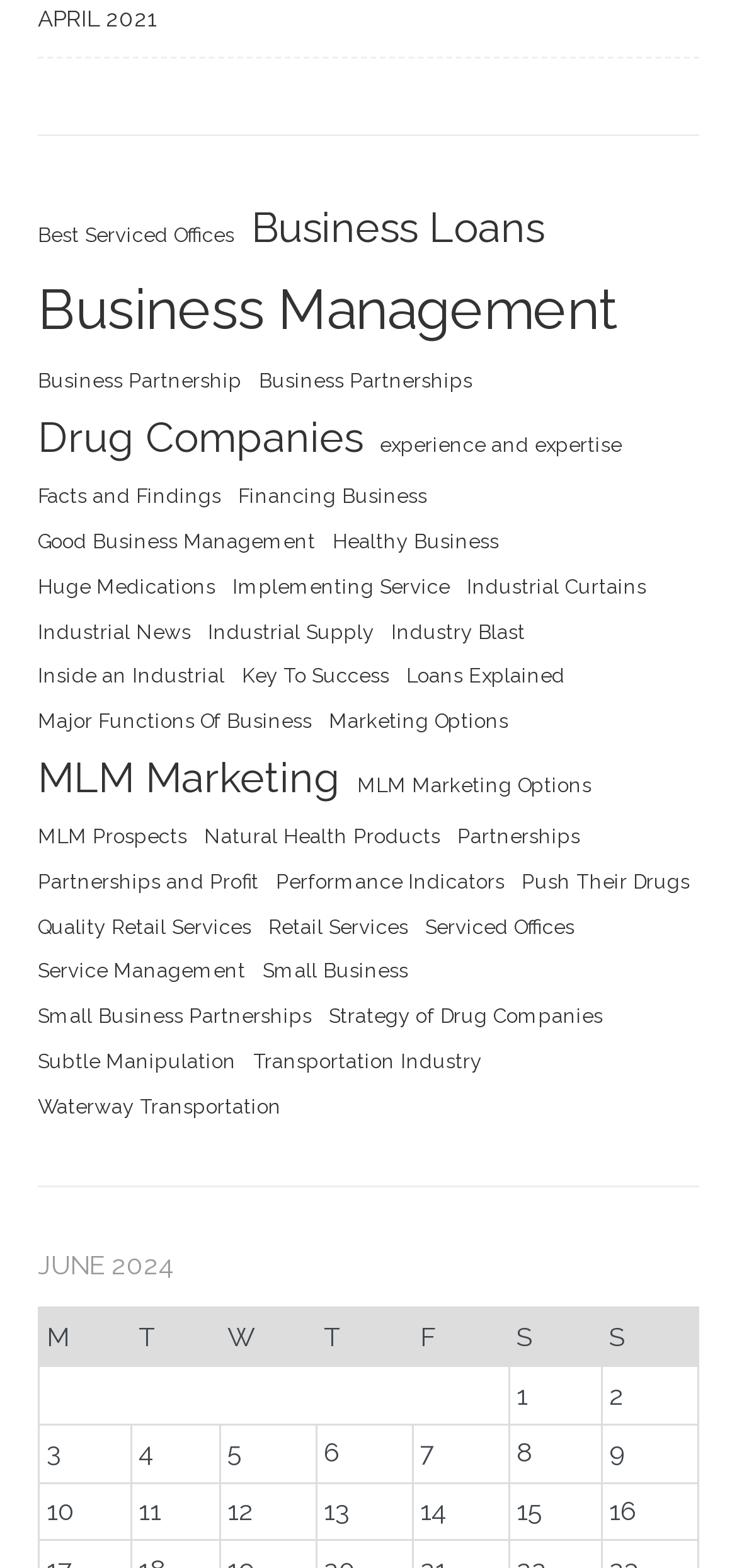What is the second link in the 'Business Management' category?
Please give a detailed and elaborate answer to the question based on the image.

The second link in the 'Business Management' category is 'Good Business Management' which is located below the 'Business Management' link with a bounding box coordinate of [0.051, 0.334, 0.428, 0.356].